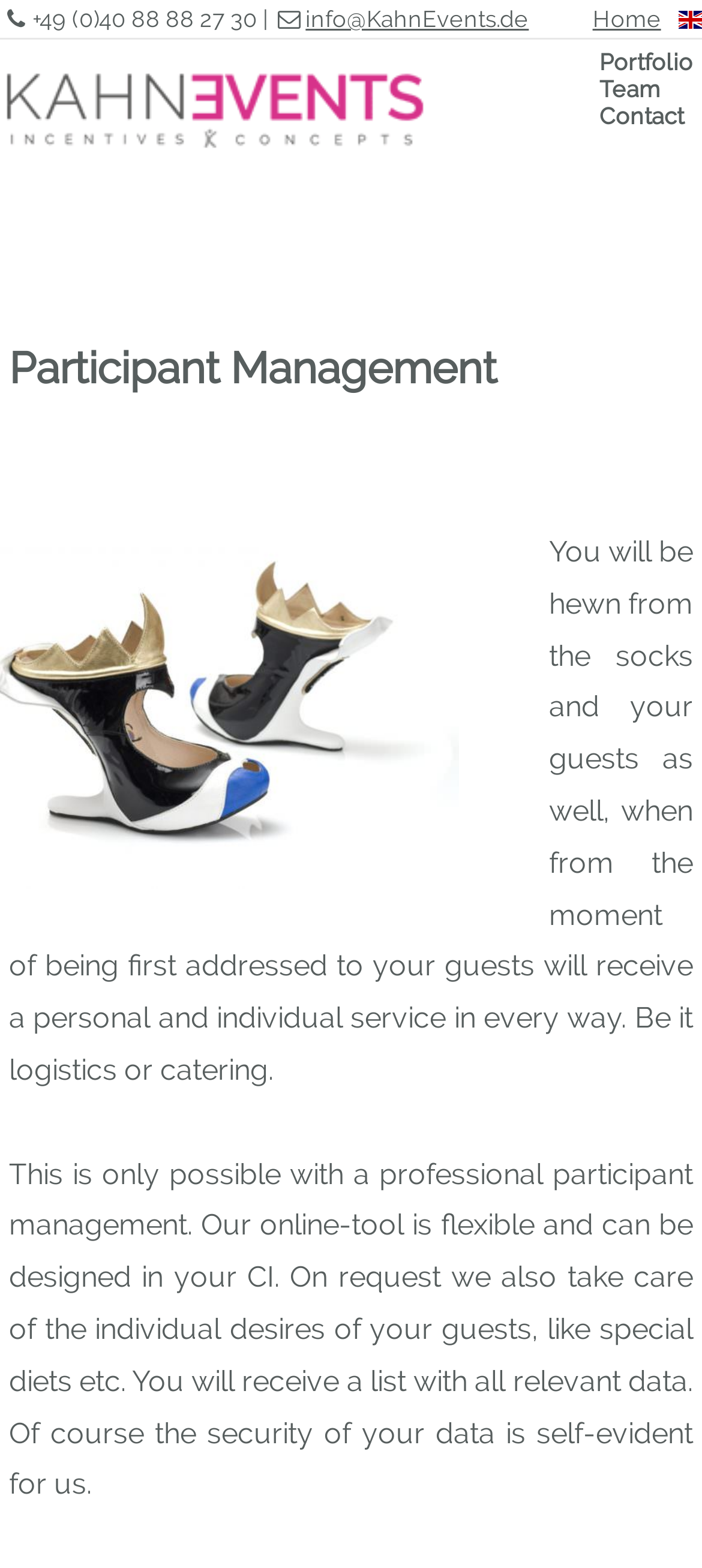Please determine the bounding box coordinates, formatted as (top-left x, top-left y, bottom-right x, bottom-right y), with all values as floating point numbers between 0 and 1. Identify the bounding box of the region described as: Contact

[0.841, 0.065, 1.0, 0.083]